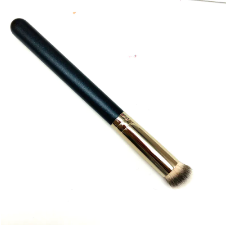Use a single word or phrase to answer the following:
What is the characteristic of the handle's finish?

Matte dark